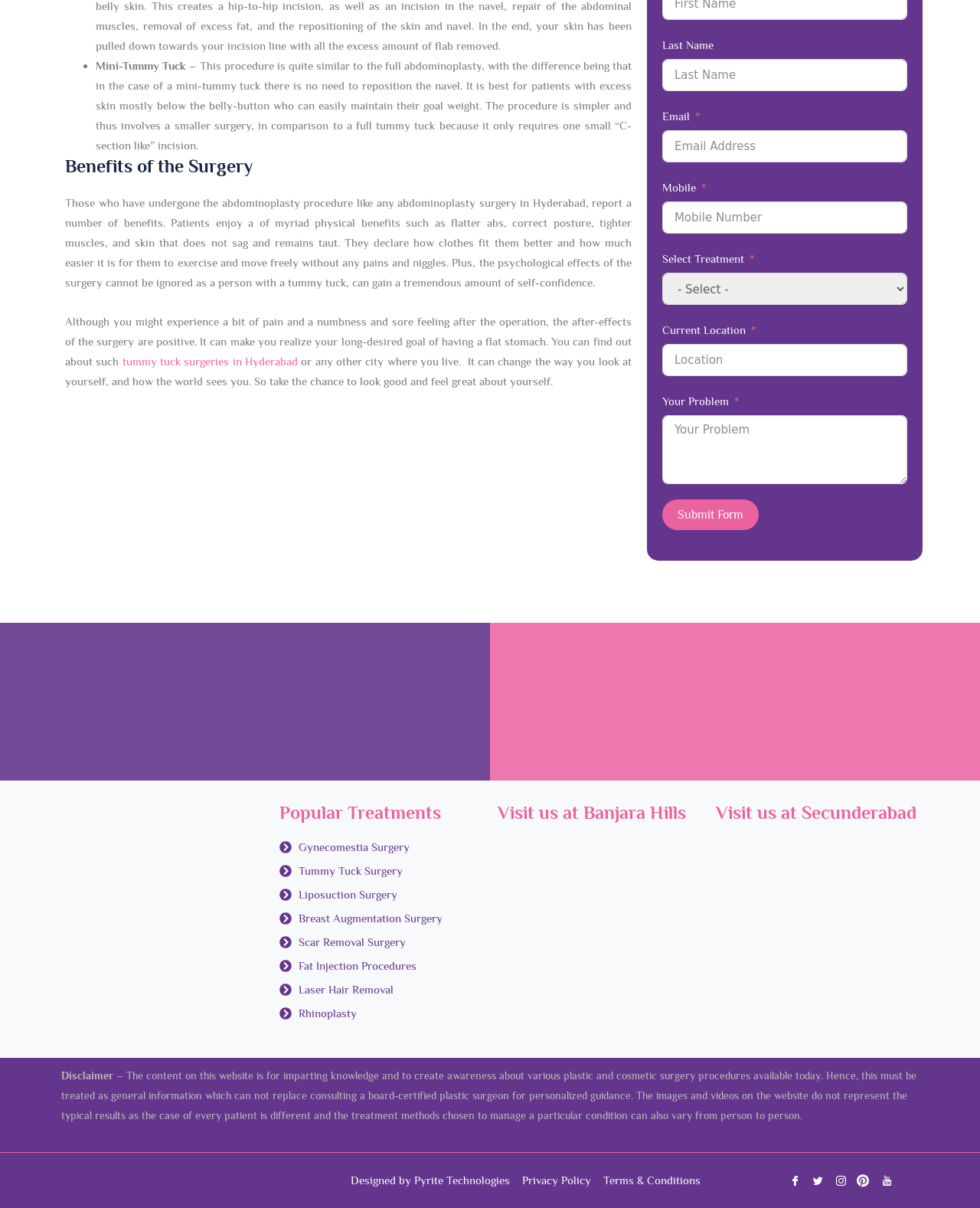Kindly provide the bounding box coordinates of the section you need to click on to fulfill the given instruction: "Click the Submit Form button".

[0.676, 0.413, 0.774, 0.439]